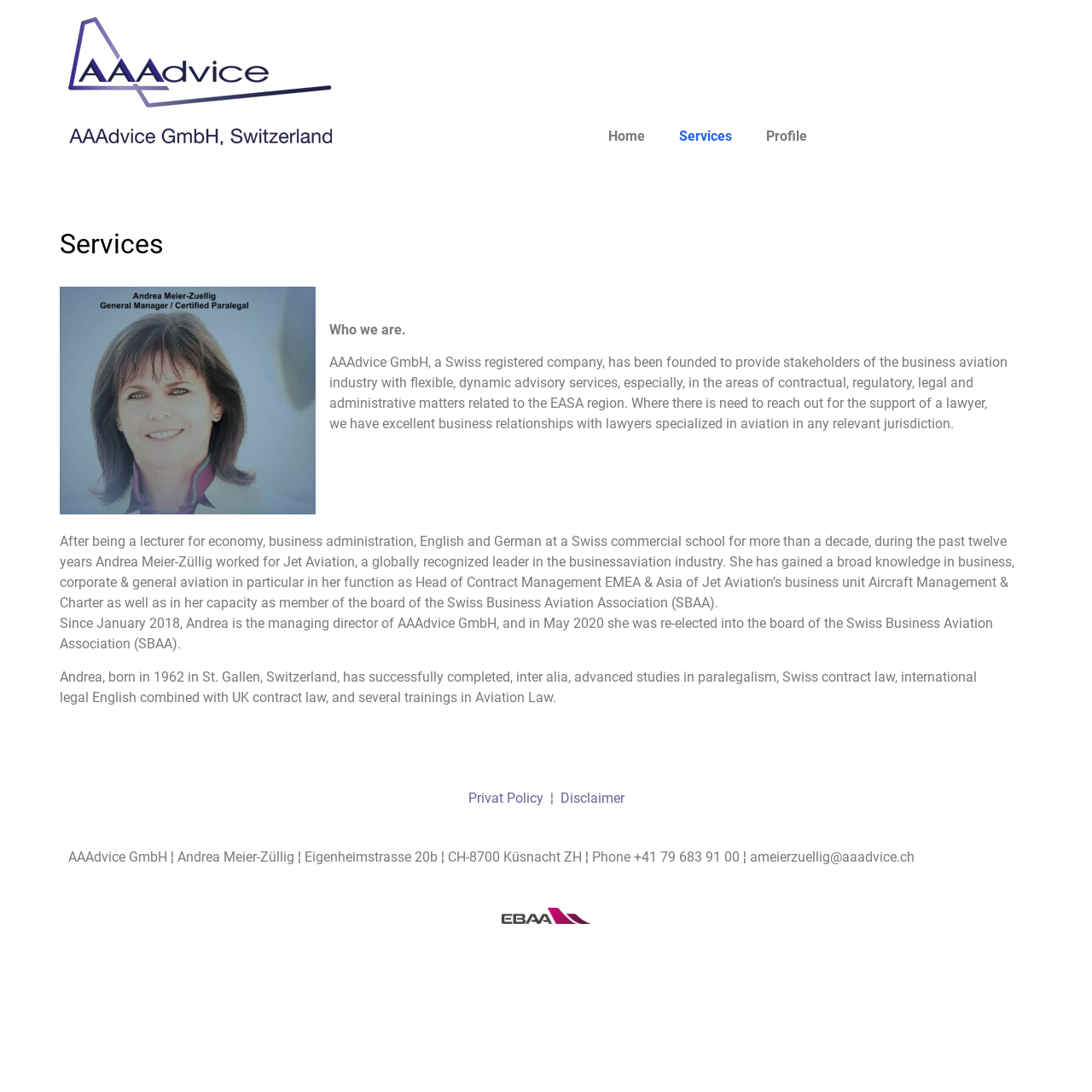What is the phone number of AAAdvice GmbH?
Please provide a single word or phrase as your answer based on the image.

+41 79 683 91 00